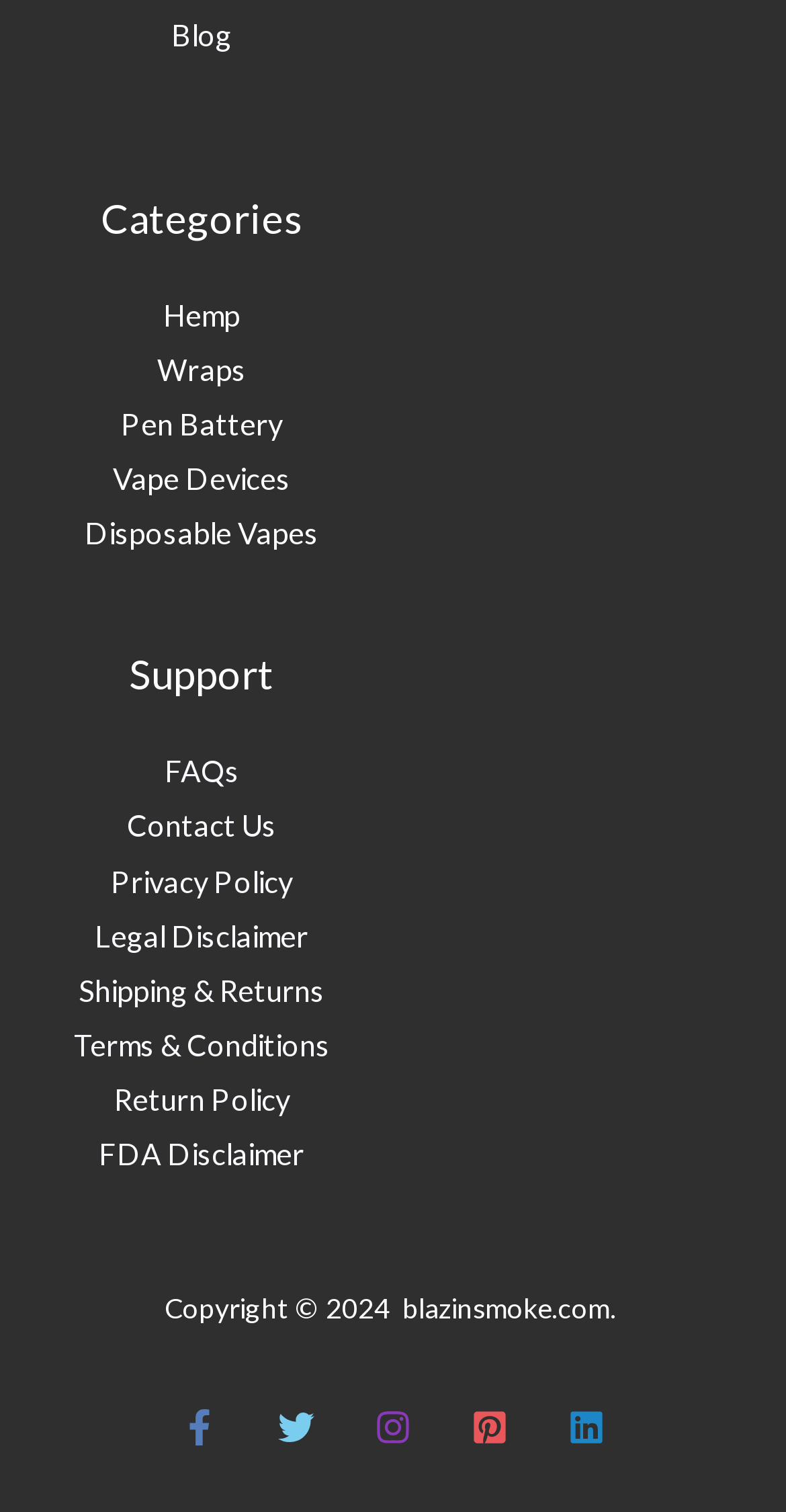Determine the bounding box coordinates for the area that should be clicked to carry out the following instruction: "View blog".

[0.218, 0.013, 0.295, 0.035]